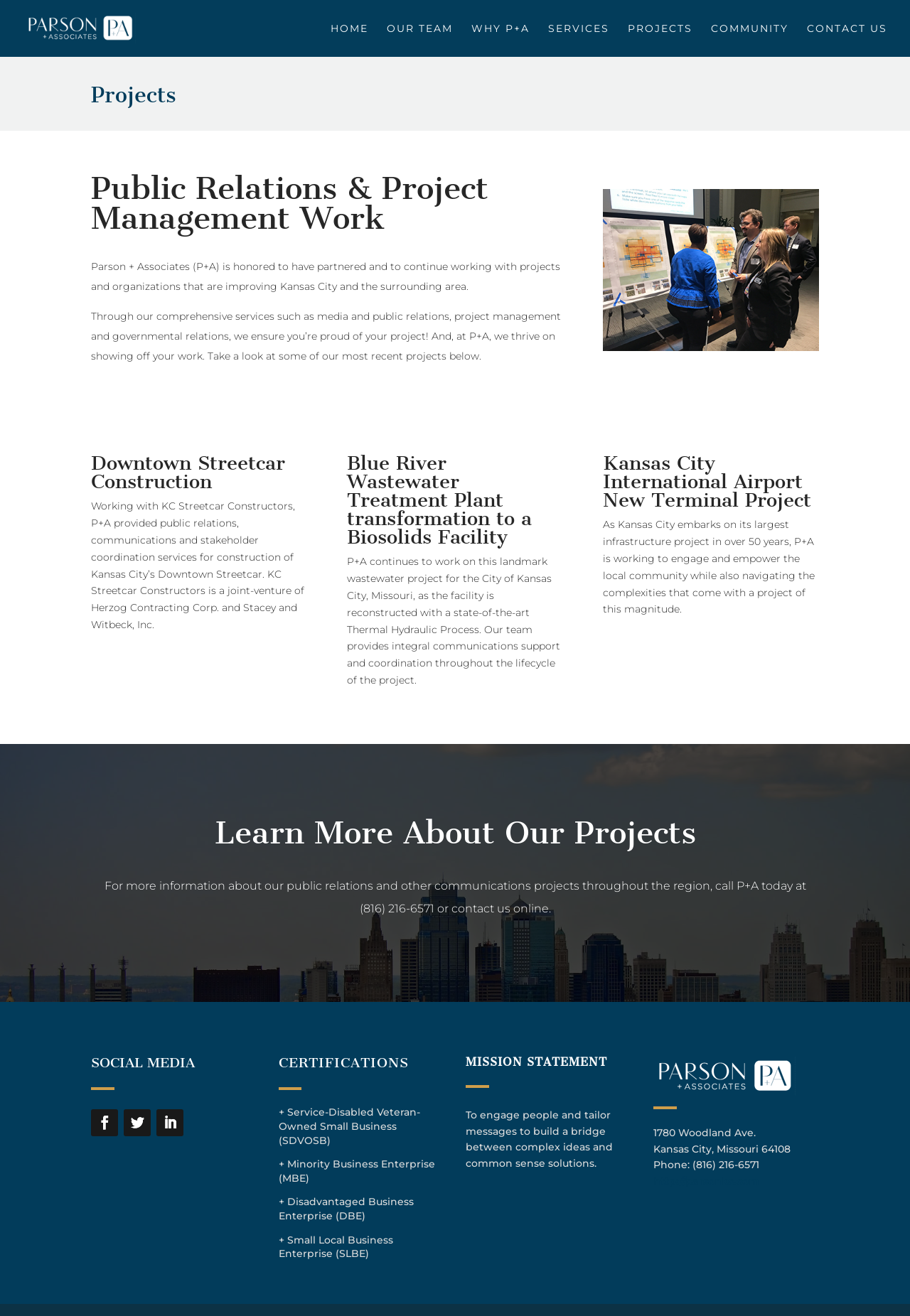What services does P+A provide?
Answer the question with as much detail as possible.

The services provided by P+A can be found in the text description, which states 'Through our comprehensive services such as media and public relations, project management and governmental relations, we ensure you’re proud of your project!'.